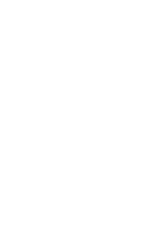Respond to the question with just a single word or phrase: 
What is the interplay between in the image?

Wealth and humility